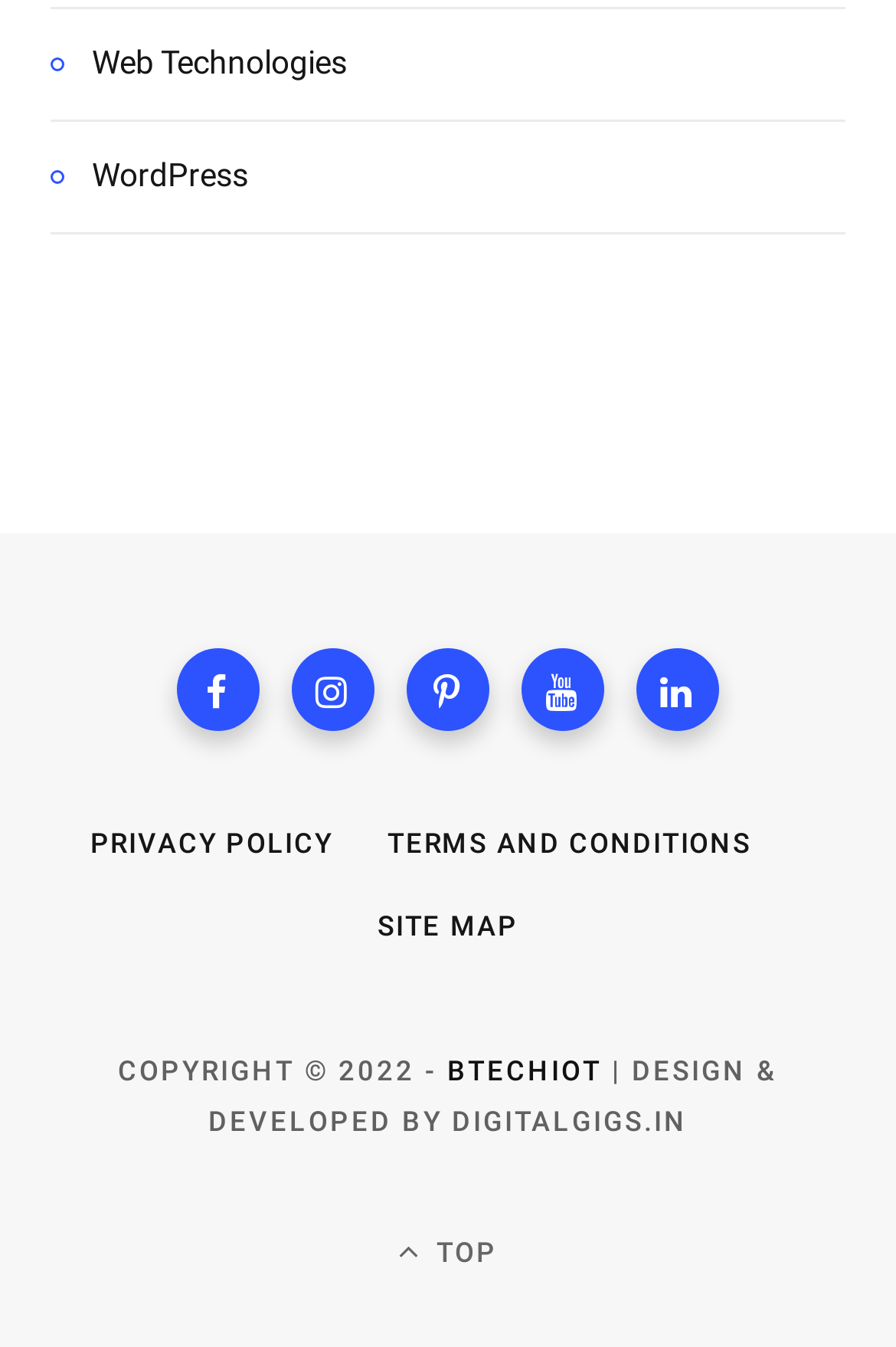Please identify the bounding box coordinates of the element that needs to be clicked to execute the following command: "go to the BTECHIOT website". Provide the bounding box using four float numbers between 0 and 1, formatted as [left, top, right, bottom].

[0.499, 0.524, 0.672, 0.548]